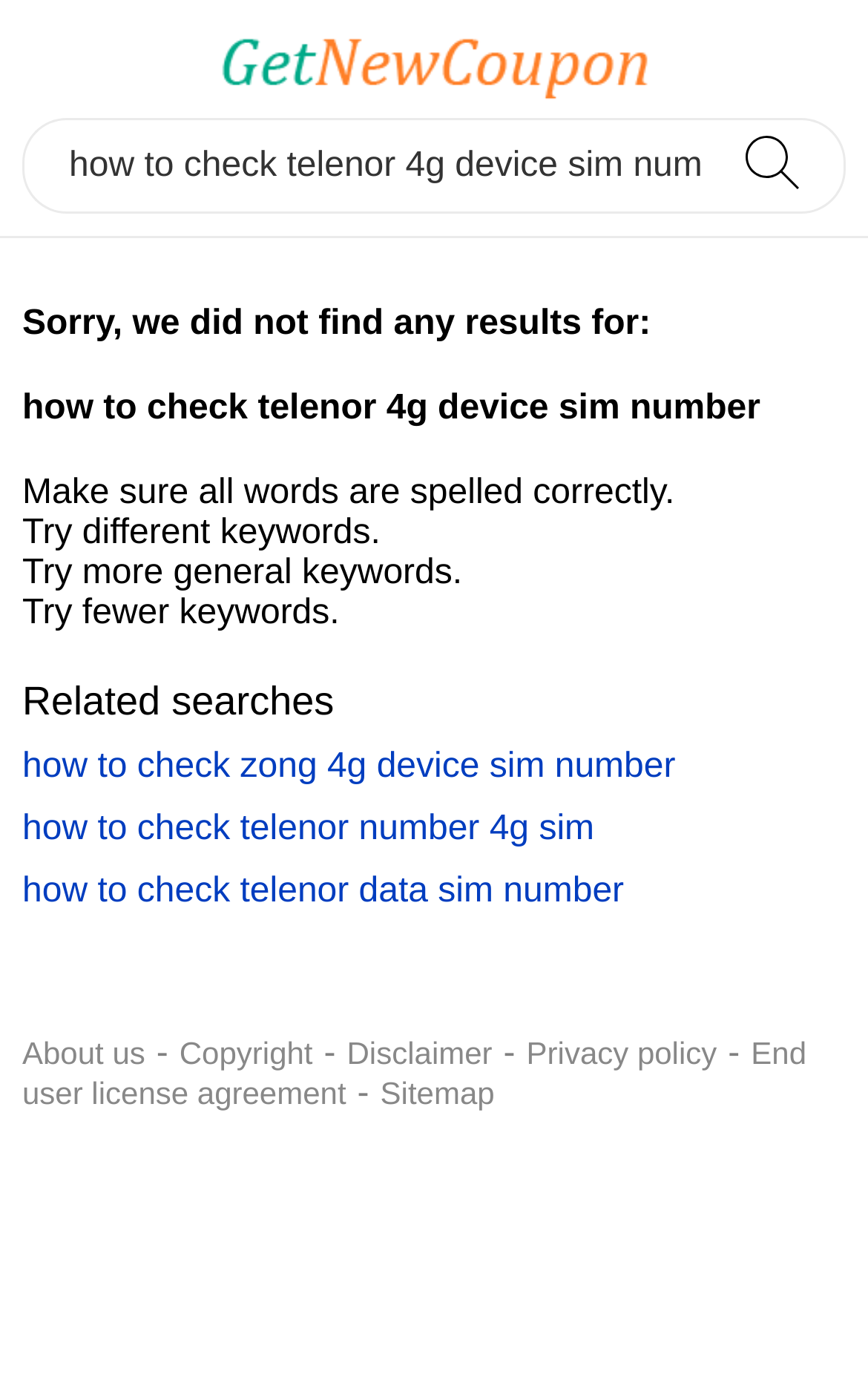How many links are there at the bottom of the webpage?
Using the image, provide a detailed and thorough answer to the question.

At the bottom of the webpage, there are five links 'About us', 'Copyright', 'Disclaimer', 'Privacy policy', and 'End user license agreement' which provide additional information about the website.